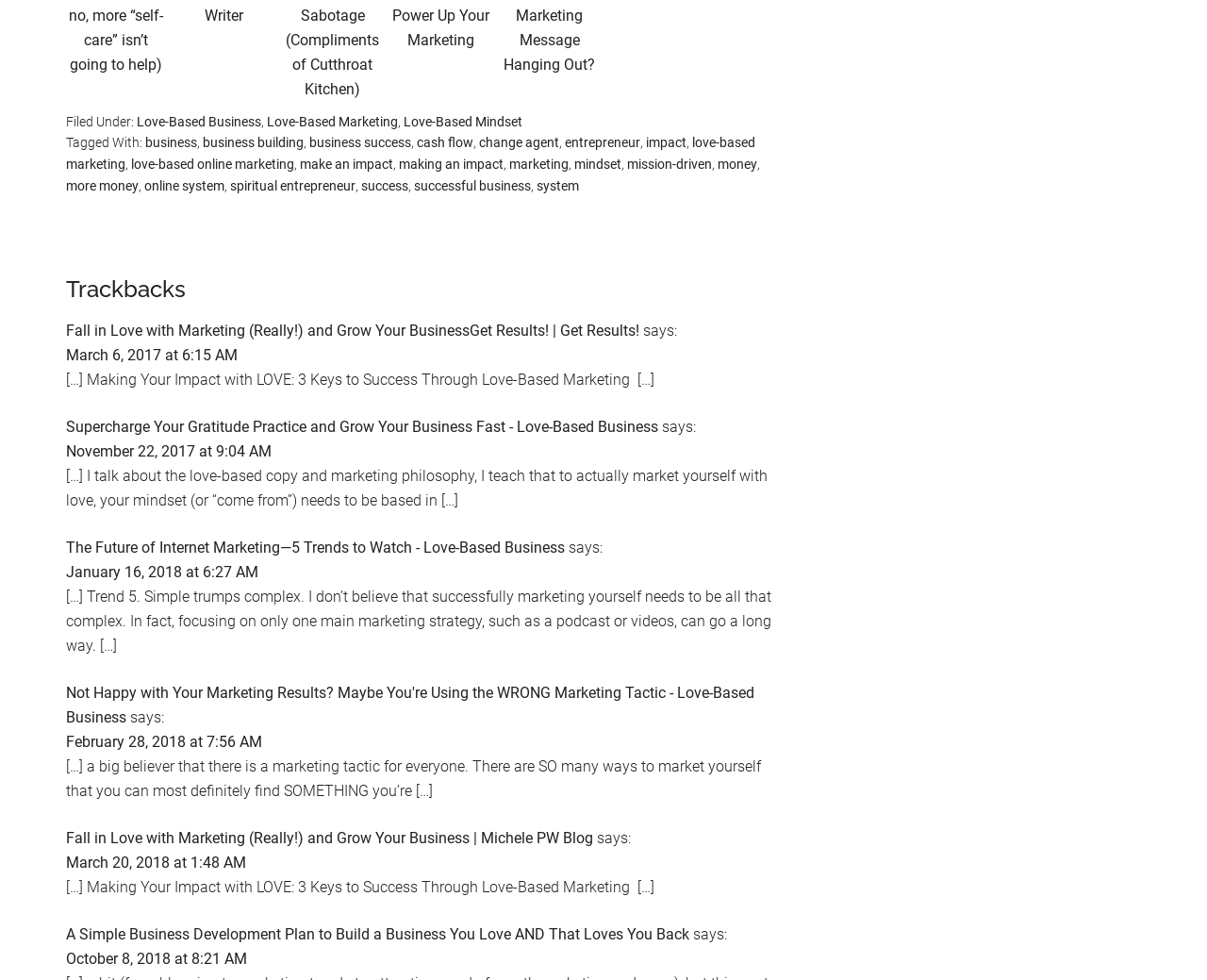Based on the provided description, "money", find the bounding box of the corresponding UI element in the screenshot.

[0.595, 0.16, 0.627, 0.175]